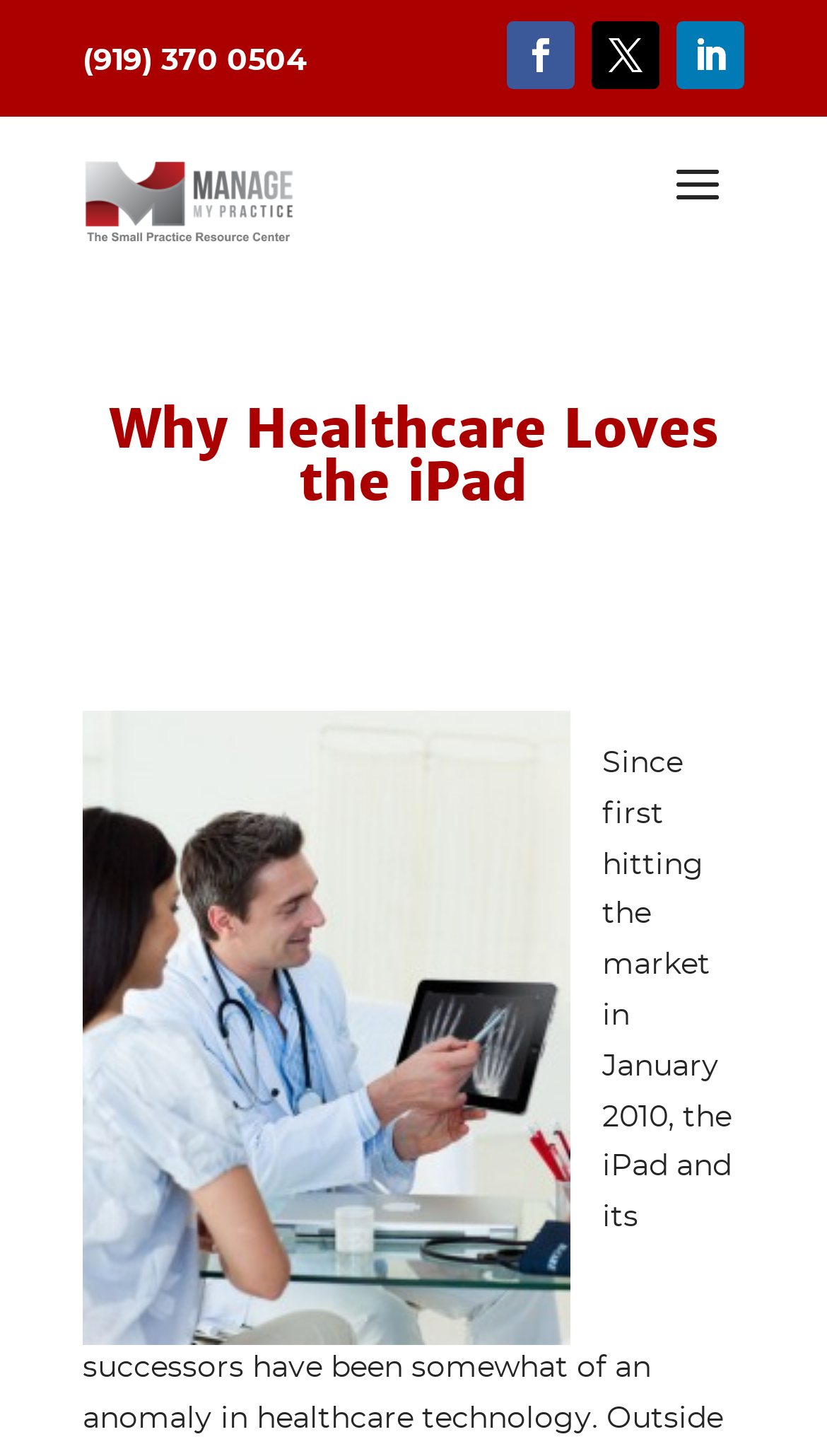How many social media links are there?
Refer to the screenshot and answer in one word or phrase.

3